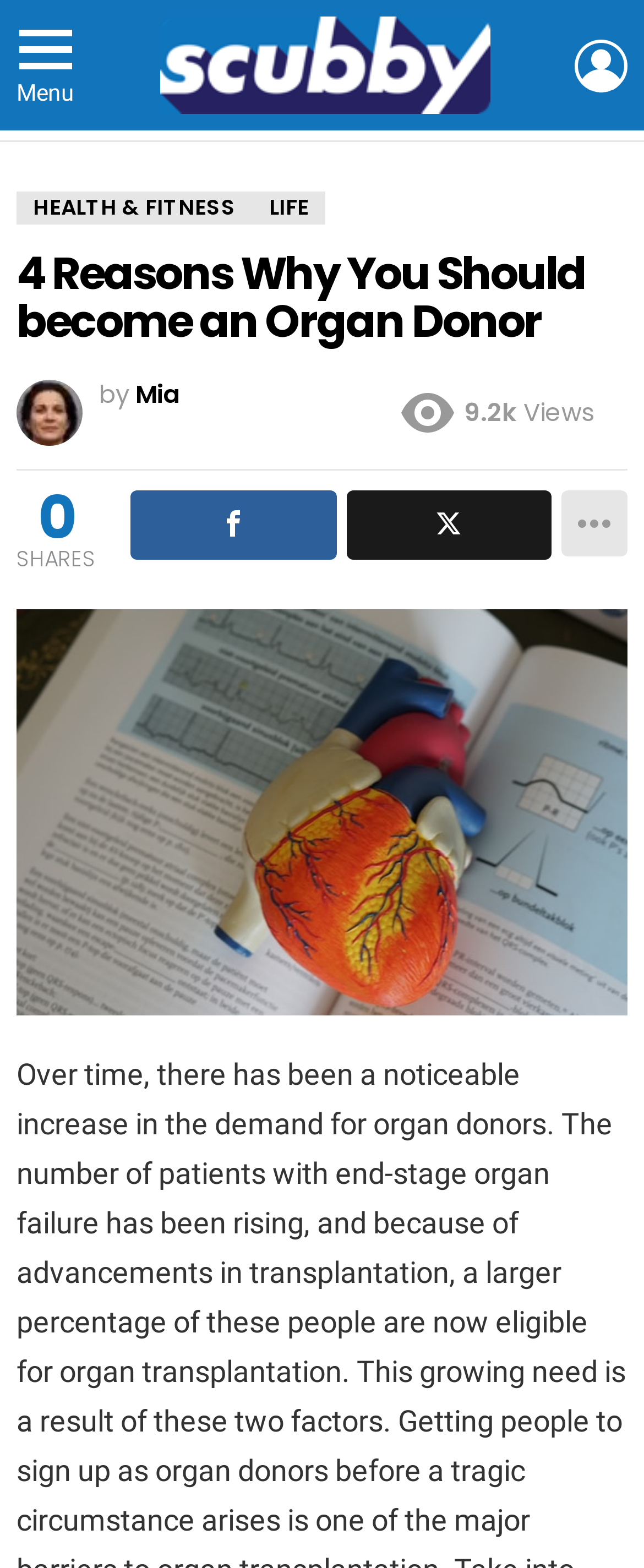What is the name of the author?
Based on the image, respond with a single word or phrase.

Mia